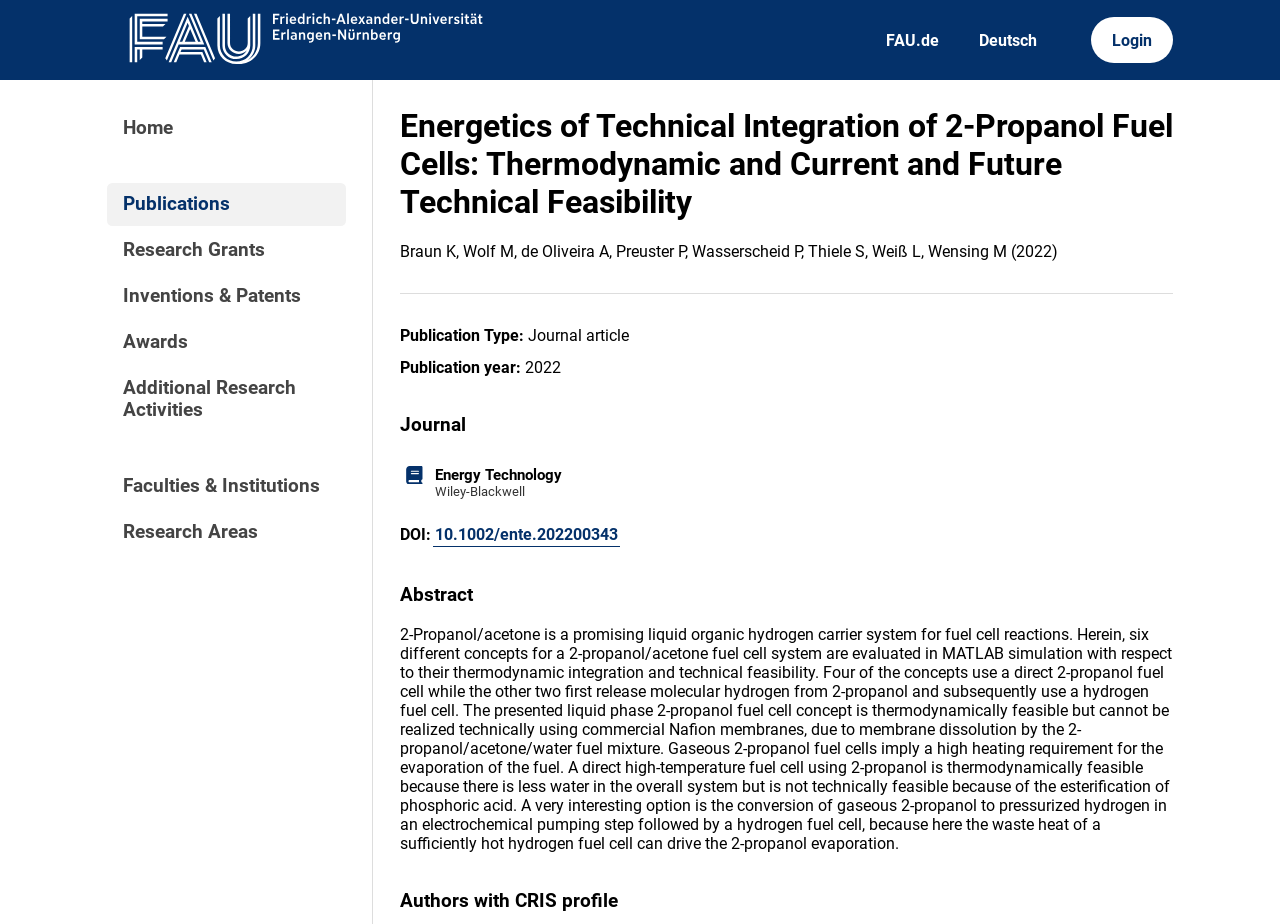Please analyze the image and give a detailed answer to the question:
What is the fuel cell system being evaluated?

The fuel cell system being evaluated can be determined by reading the abstract of the article, which mentions that '2-Propanol/acetone is a promising liquid organic hydrogen carrier system for fuel cell reactions'.